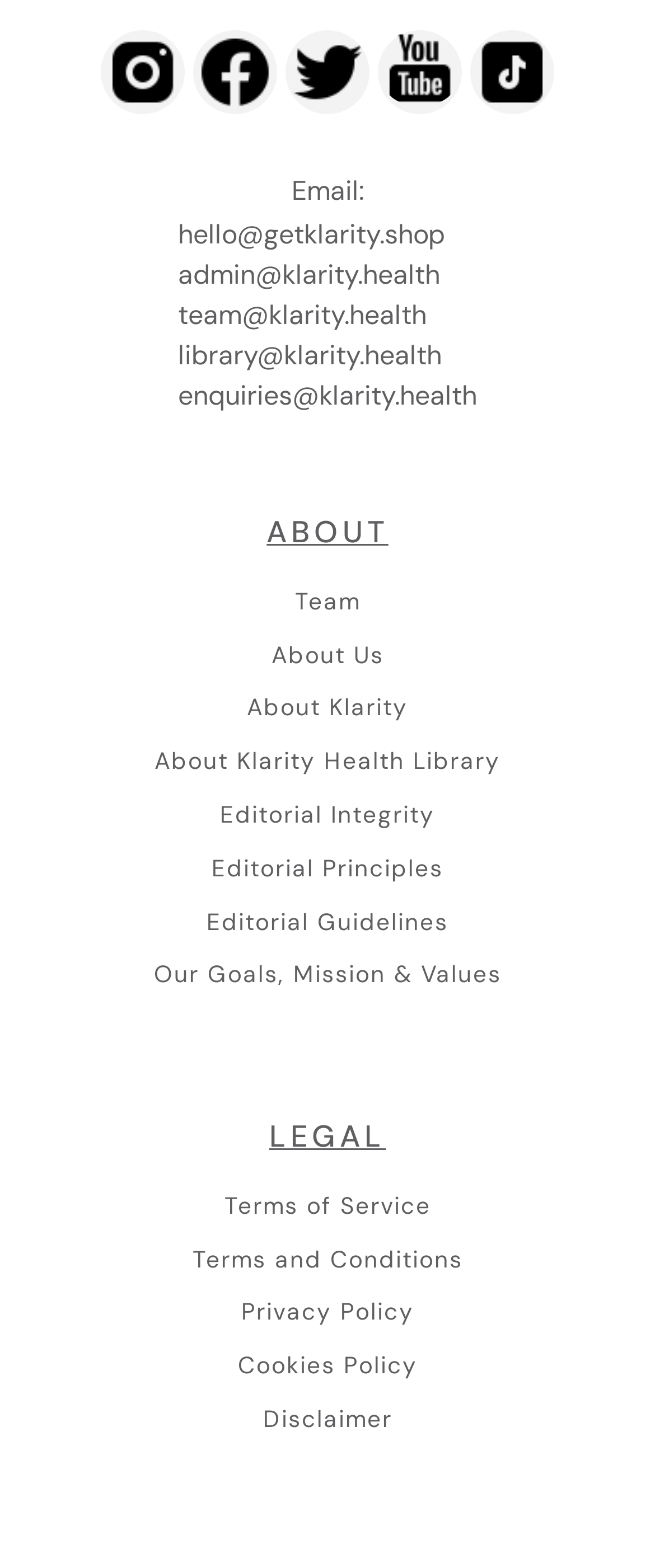Bounding box coordinates are specified in the format (top-left x, top-left y, bottom-right x, bottom-right y). All values are floating point numbers bounded between 0 and 1. Please provide the bounding box coordinate of the region this sentence describes: About Us

[0.414, 0.408, 0.586, 0.426]